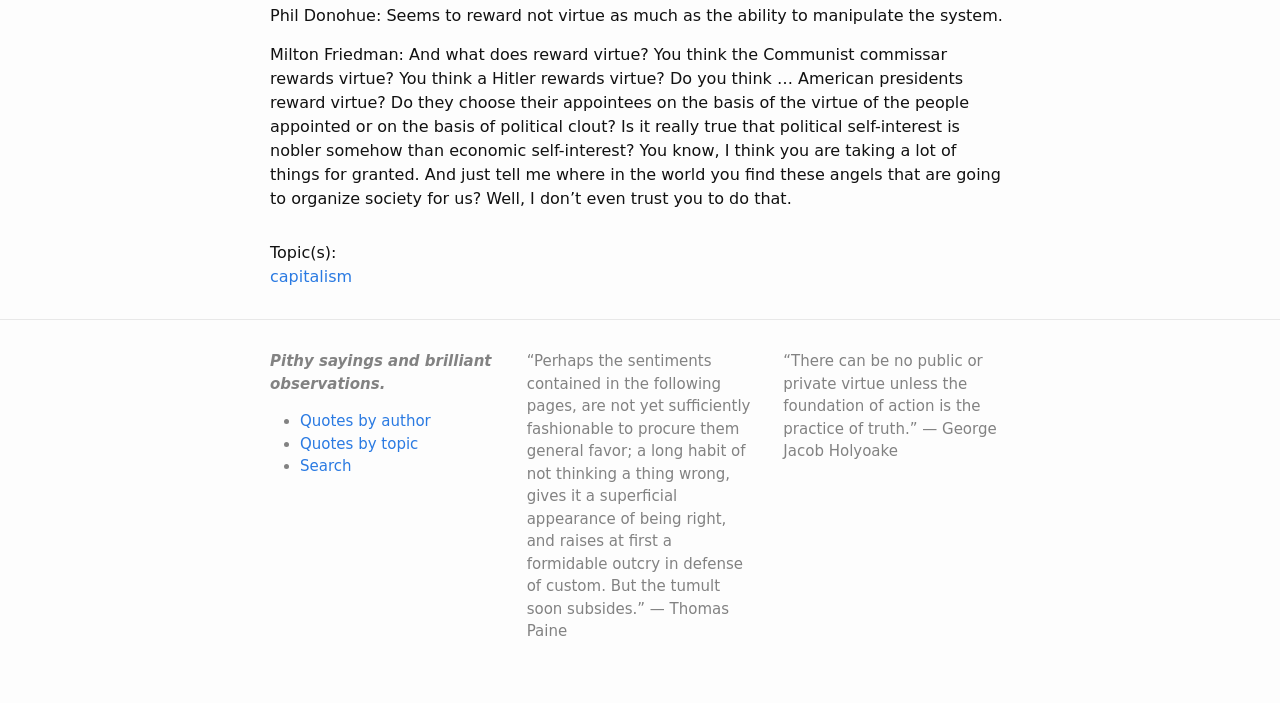Provide the bounding box coordinates of the HTML element this sentence describes: "capitalism".

[0.211, 0.38, 0.275, 0.407]